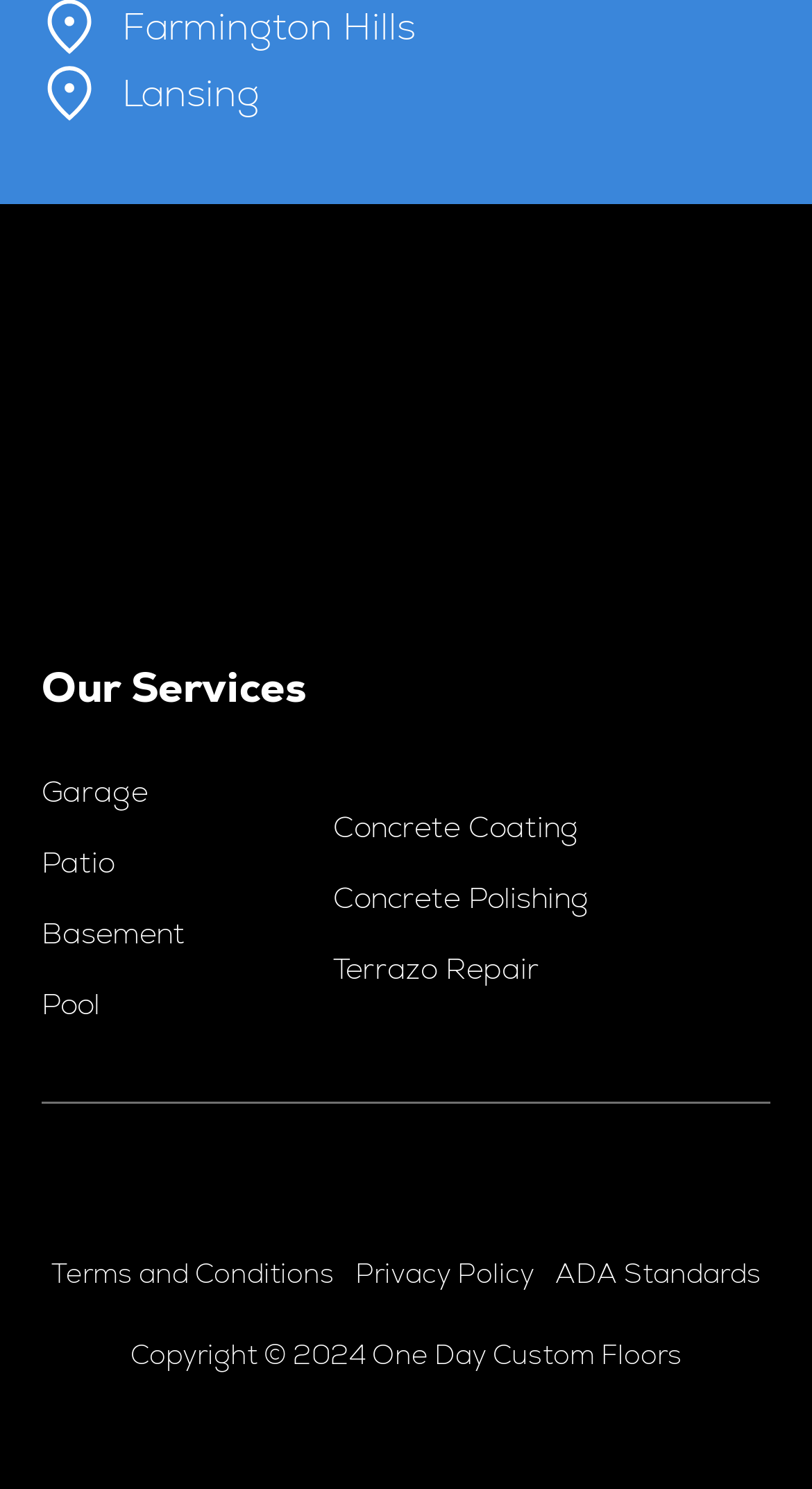Give a one-word or phrase response to the following question: What is the company name of the logo?

One Day Custom Floors